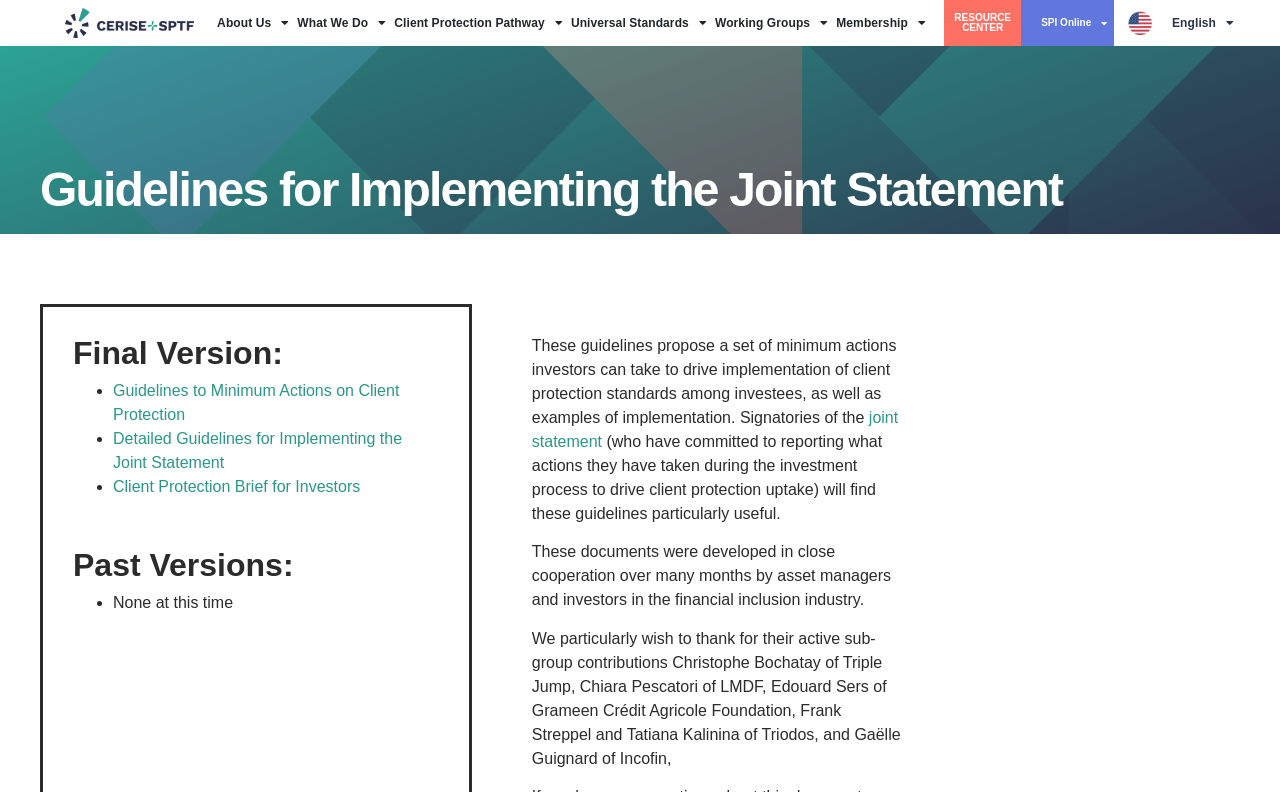Identify the bounding box coordinates for the UI element described as: "Client Protection Pathway". The coordinates should be provided as four floats between 0 and 1: [left, top, right, bottom].

[0.305, 0.016, 0.443, 0.042]